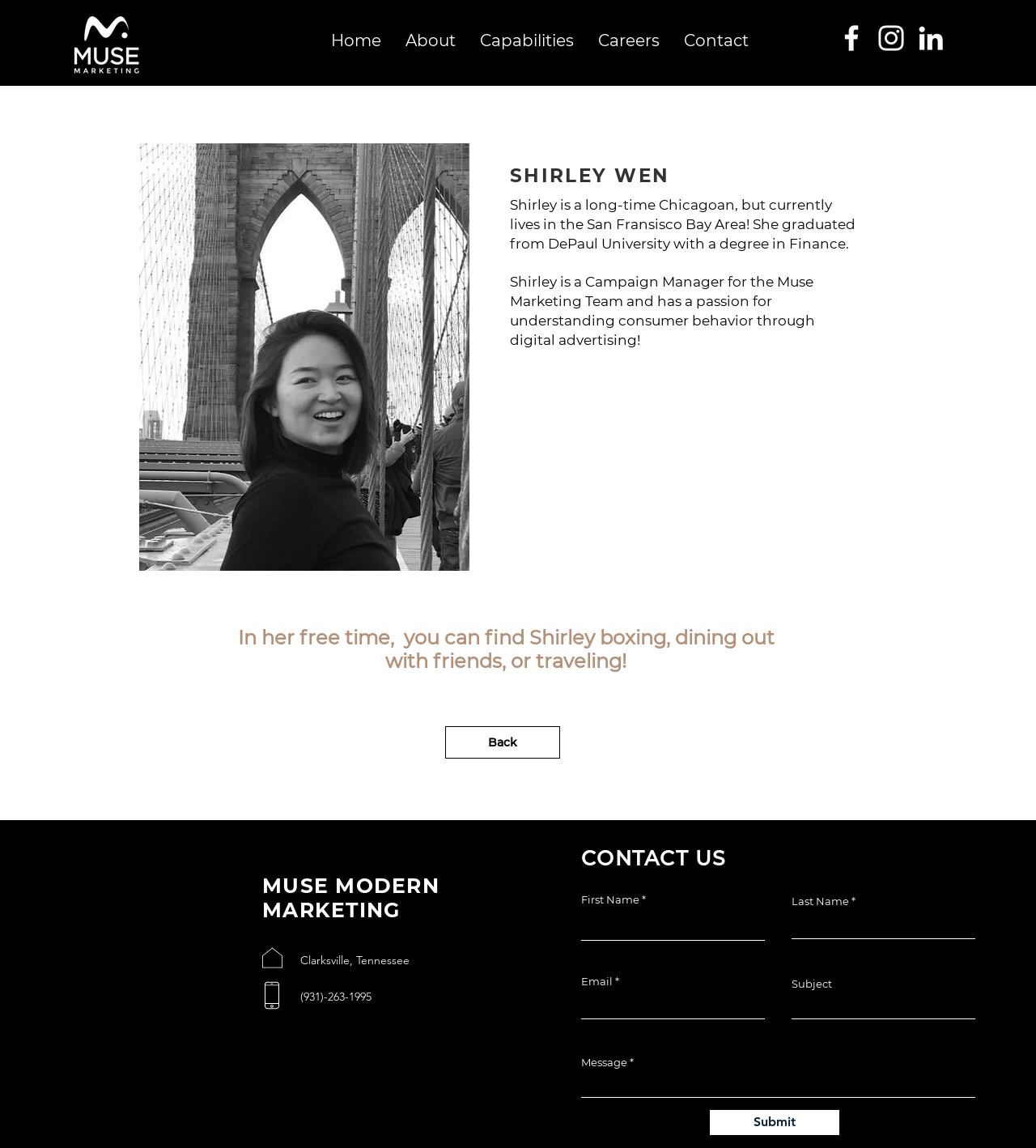Identify the bounding box coordinates for the UI element described by the following text: "parent_node: MUSE MODERN". Provide the coordinates as four float numbers between 0 and 1, in the format [left, top, right, bottom].

[0.059, 0.728, 0.234, 0.999]